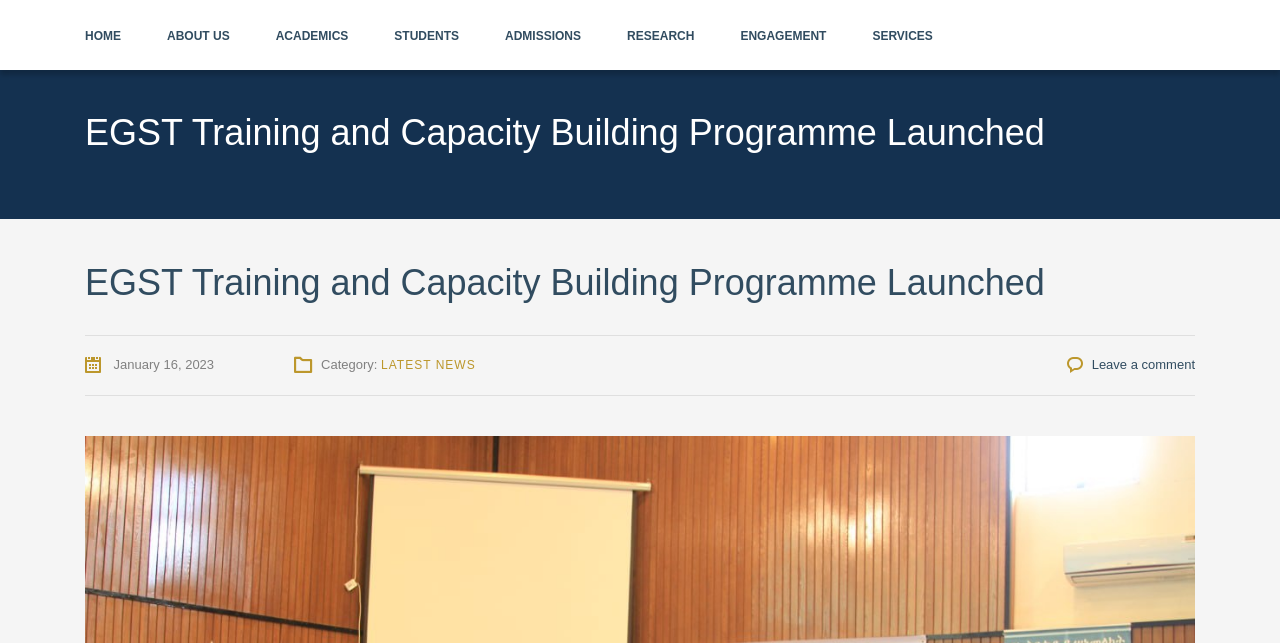Use a single word or phrase to answer the question:
How many main navigation links are there?

8